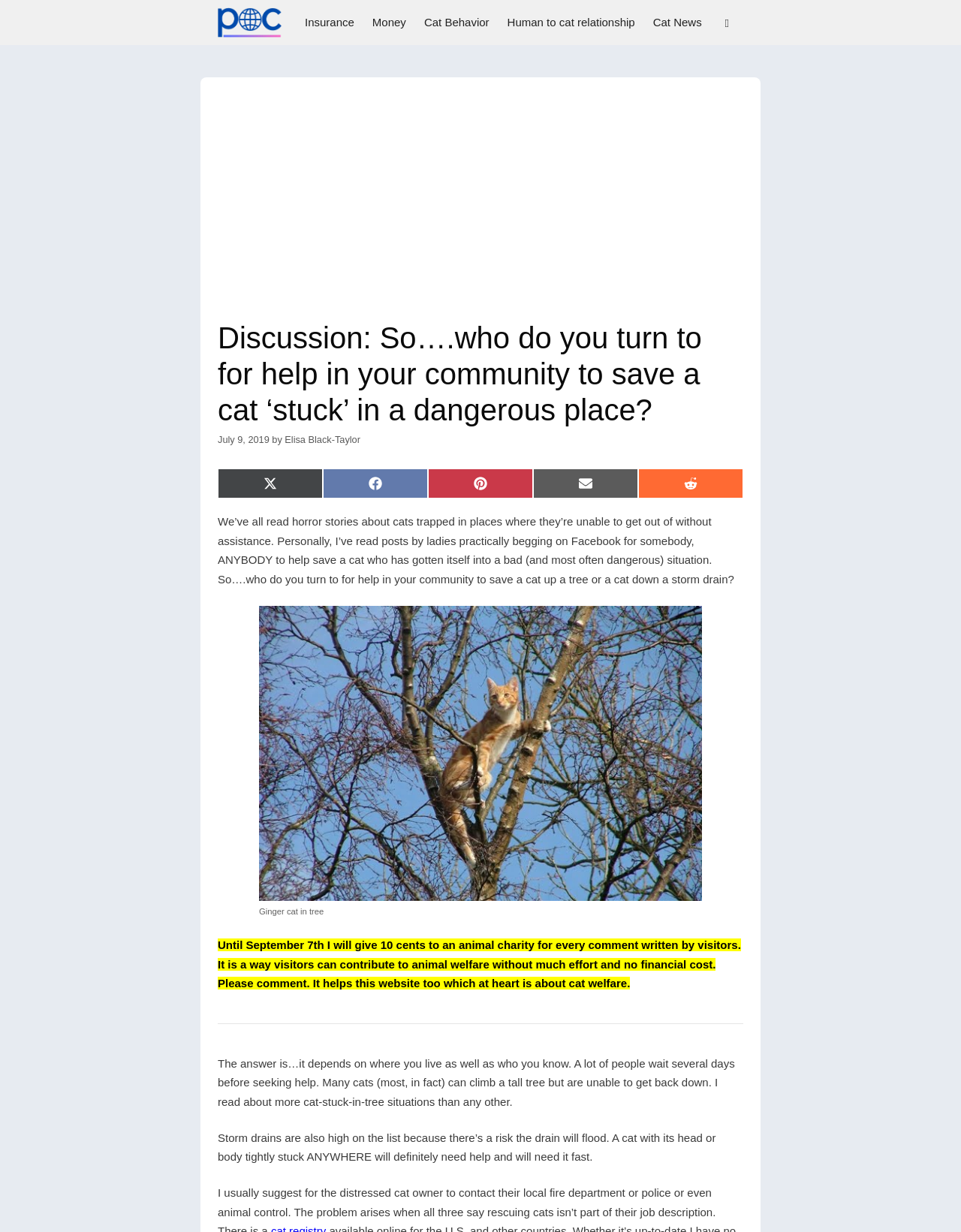Please identify the bounding box coordinates of the element's region that should be clicked to execute the following instruction: "Click the button to search". The bounding box coordinates must be four float numbers between 0 and 1, i.e., [left, top, right, bottom].

[0.74, 0.0, 0.773, 0.037]